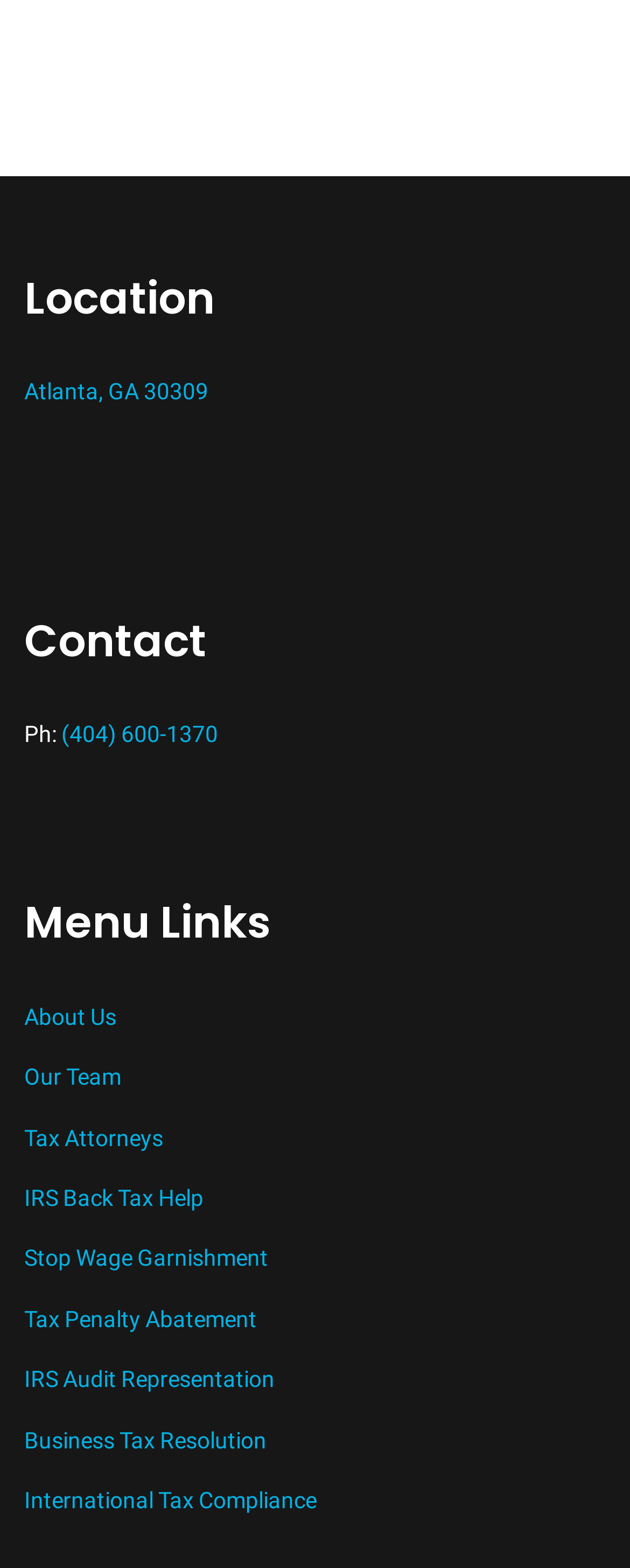Examine the image carefully and respond to the question with a detailed answer: 
What is the address of Pure Tax?

The address of Pure Tax can be found in the 'Location' section, which is a heading element. Under this heading, there is a link element with the text 'Atlanta, GA 30309', which is the address of Pure Tax.